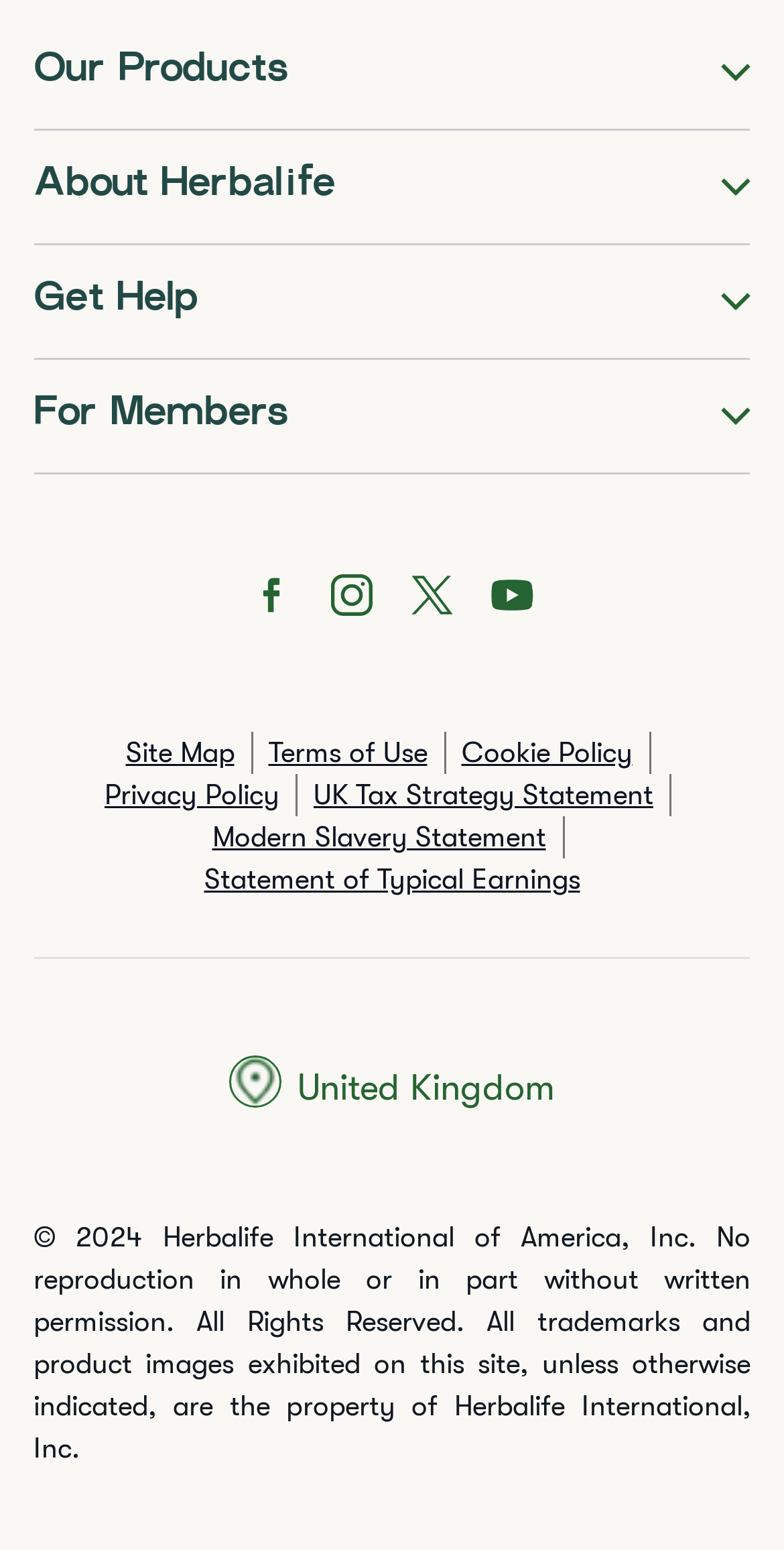What is the purpose of the 'Get Help' link?
Look at the webpage screenshot and answer the question with a detailed explanation.

The 'Get Help' link is located at the top of the page, implying that it provides support or assistance to users, possibly in the form of FAQs, contact information, or troubleshooting resources.